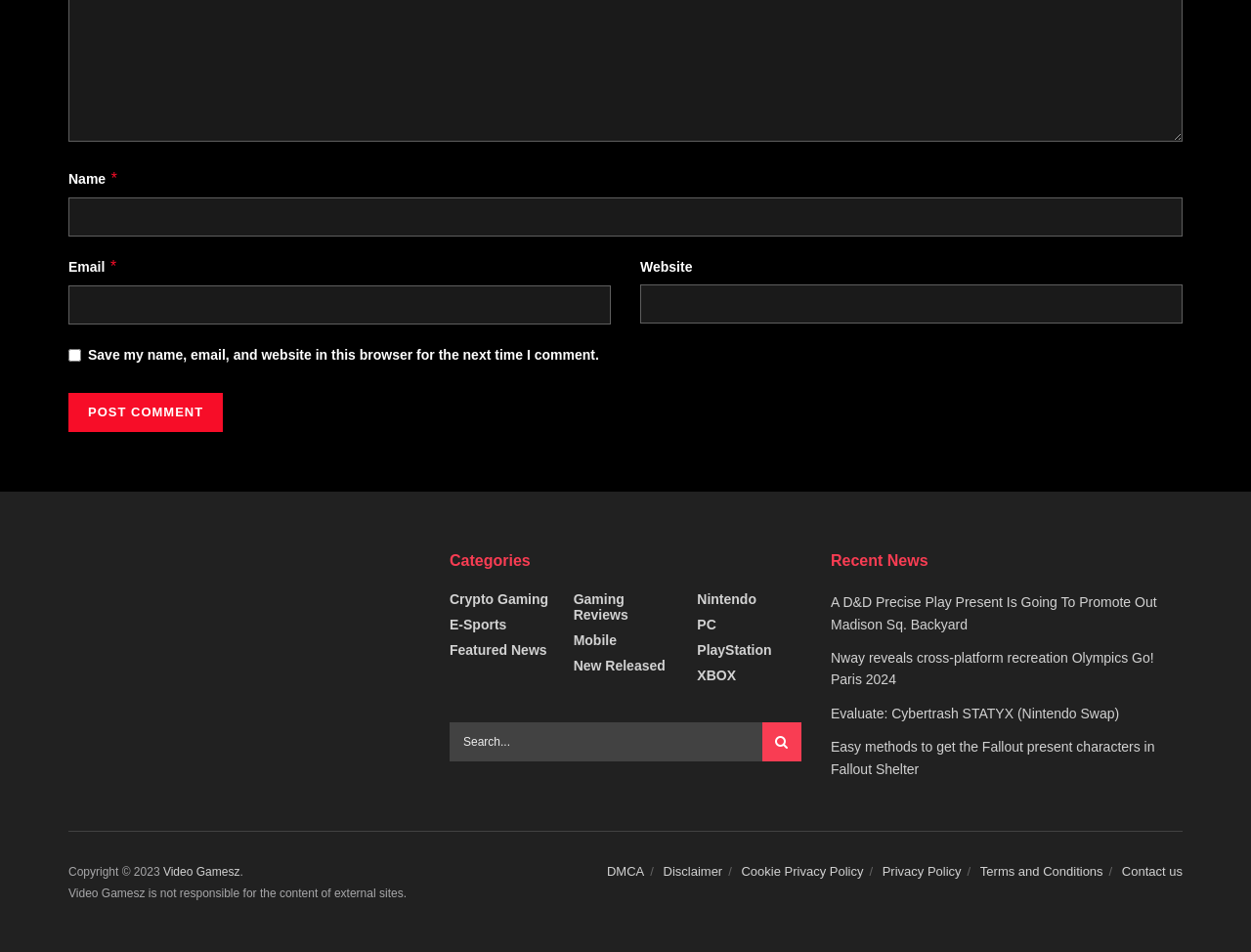Find and indicate the bounding box coordinates of the region you should select to follow the given instruction: "Enter name".

[0.055, 0.207, 0.945, 0.249]